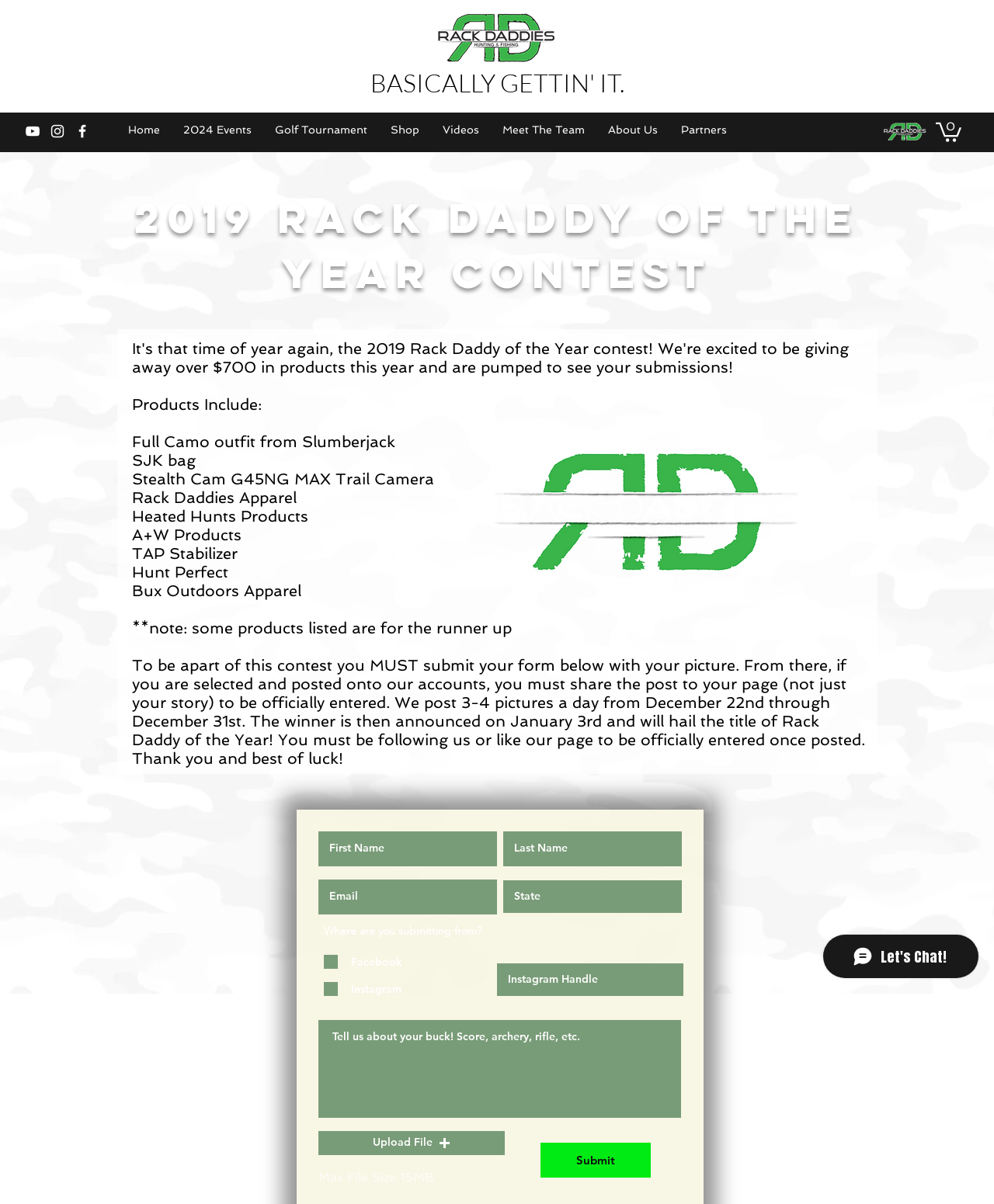Based on the image, please respond to the question with as much detail as possible:
What is the required information to submit the form?

The required information to submit the form can be found in the textboxes with the labels 'Email' and 'State', which have the 'required' attribute set to 'True'.